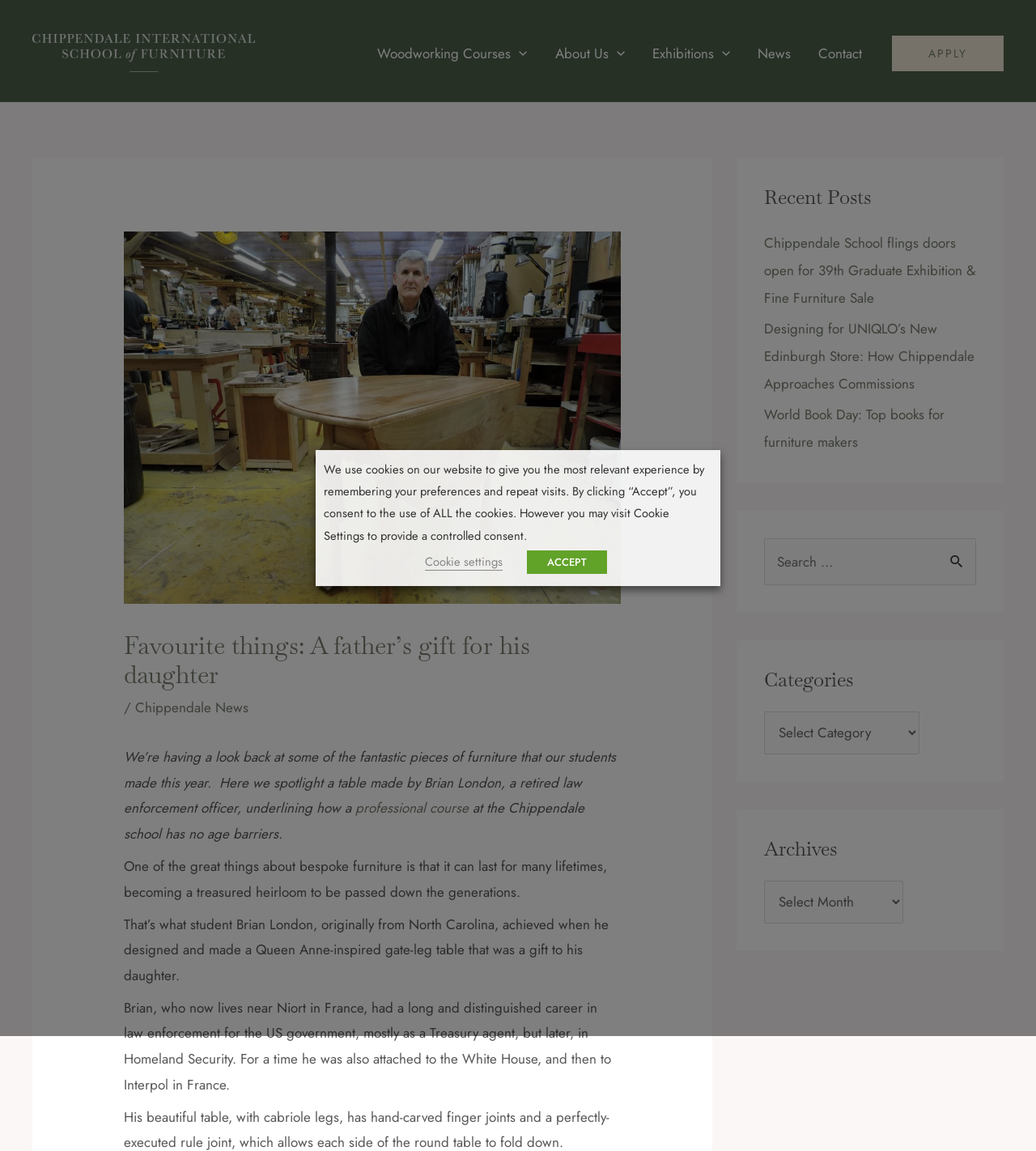Identify the bounding box coordinates of the section to be clicked to complete the task described by the following instruction: "Search for something". The coordinates should be four float numbers between 0 and 1, formatted as [left, top, right, bottom].

[0.738, 0.468, 0.942, 0.508]